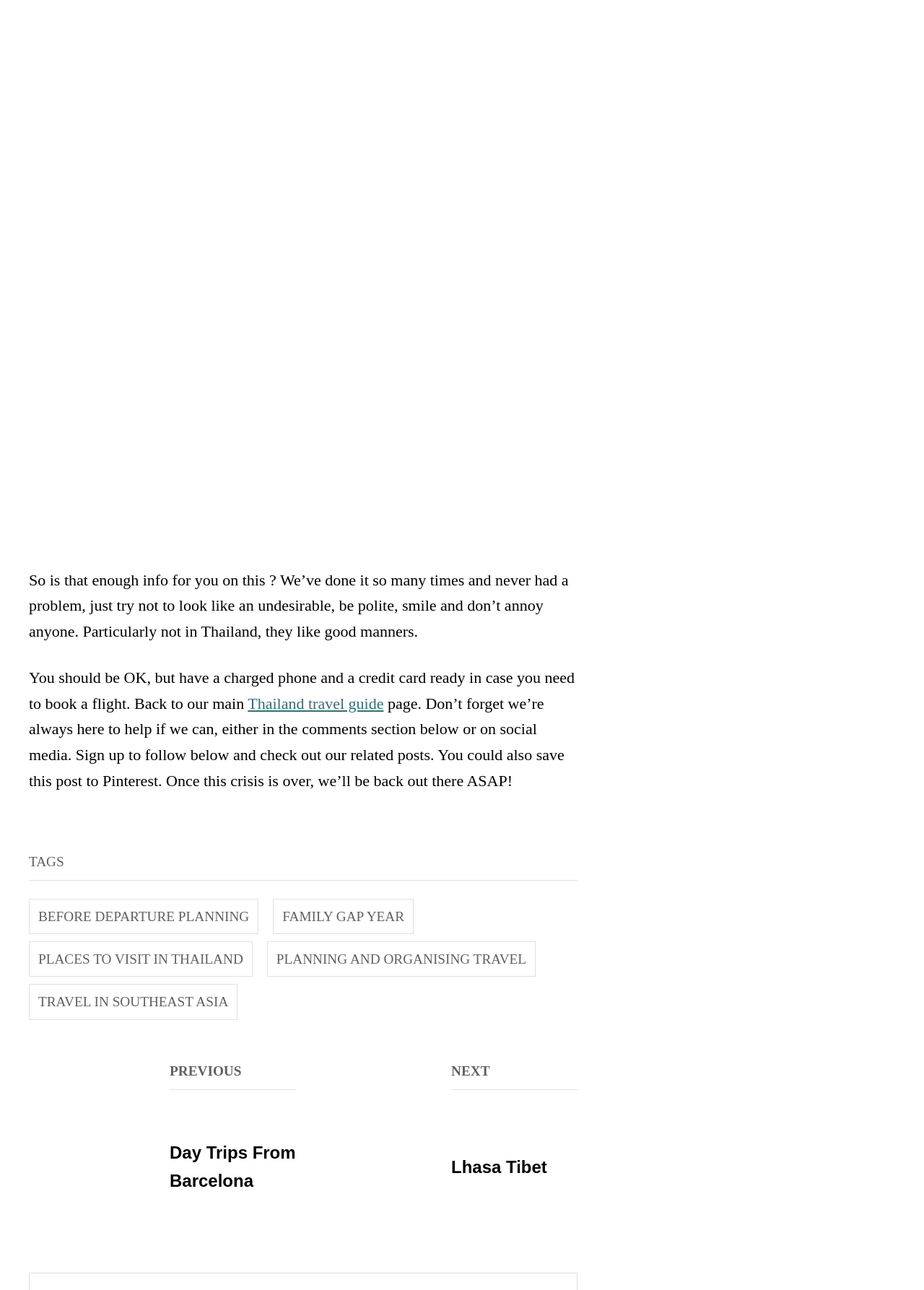Could you locate the bounding box coordinates for the section that should be clicked to accomplish this task: "Follow the 'PLACES TO VISIT IN THAILAND' link".

[0.031, 0.73, 0.273, 0.757]